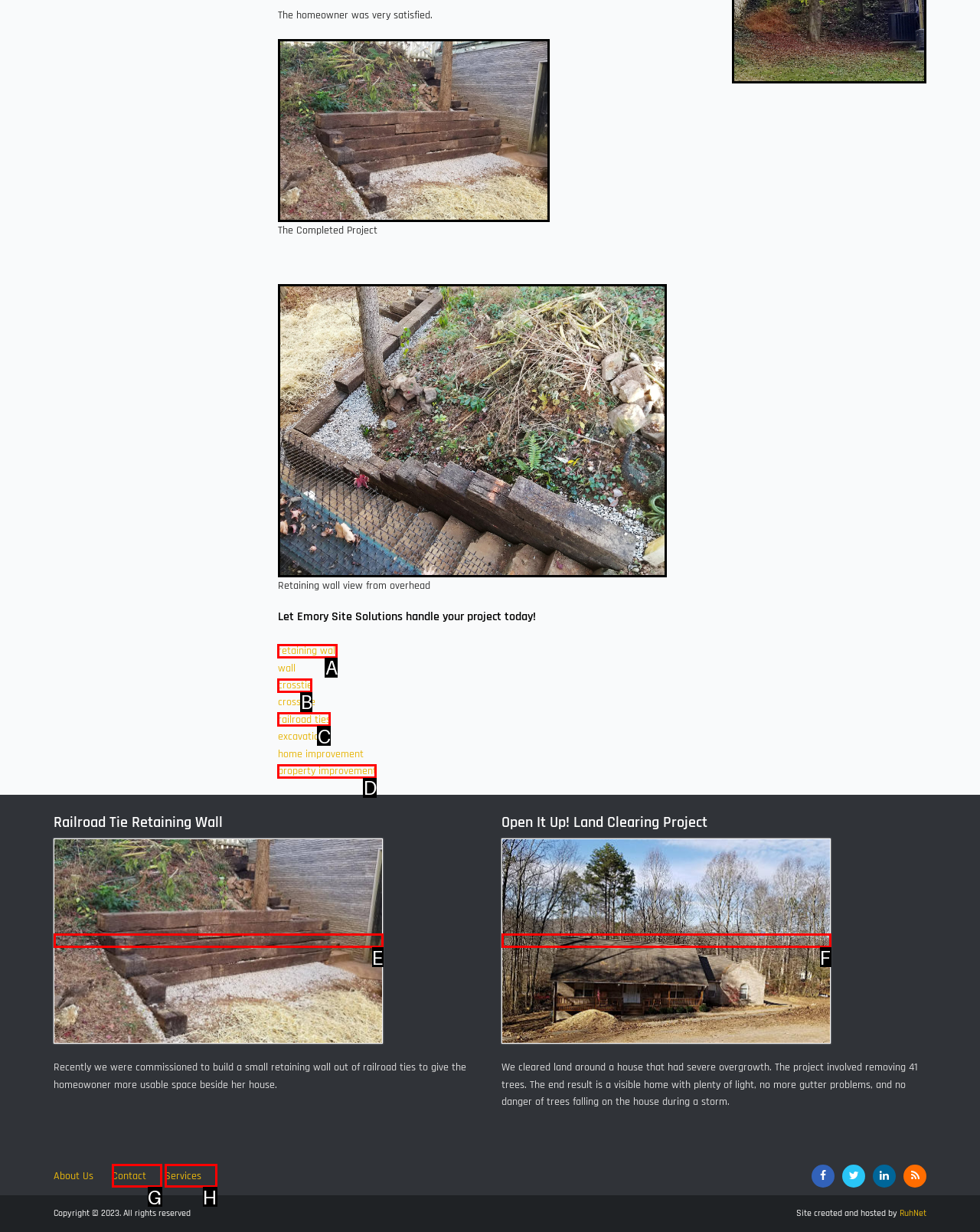Choose the HTML element that aligns with the description: alt="Railroad Tie Retaining Wall". Indicate your choice by stating the letter.

E